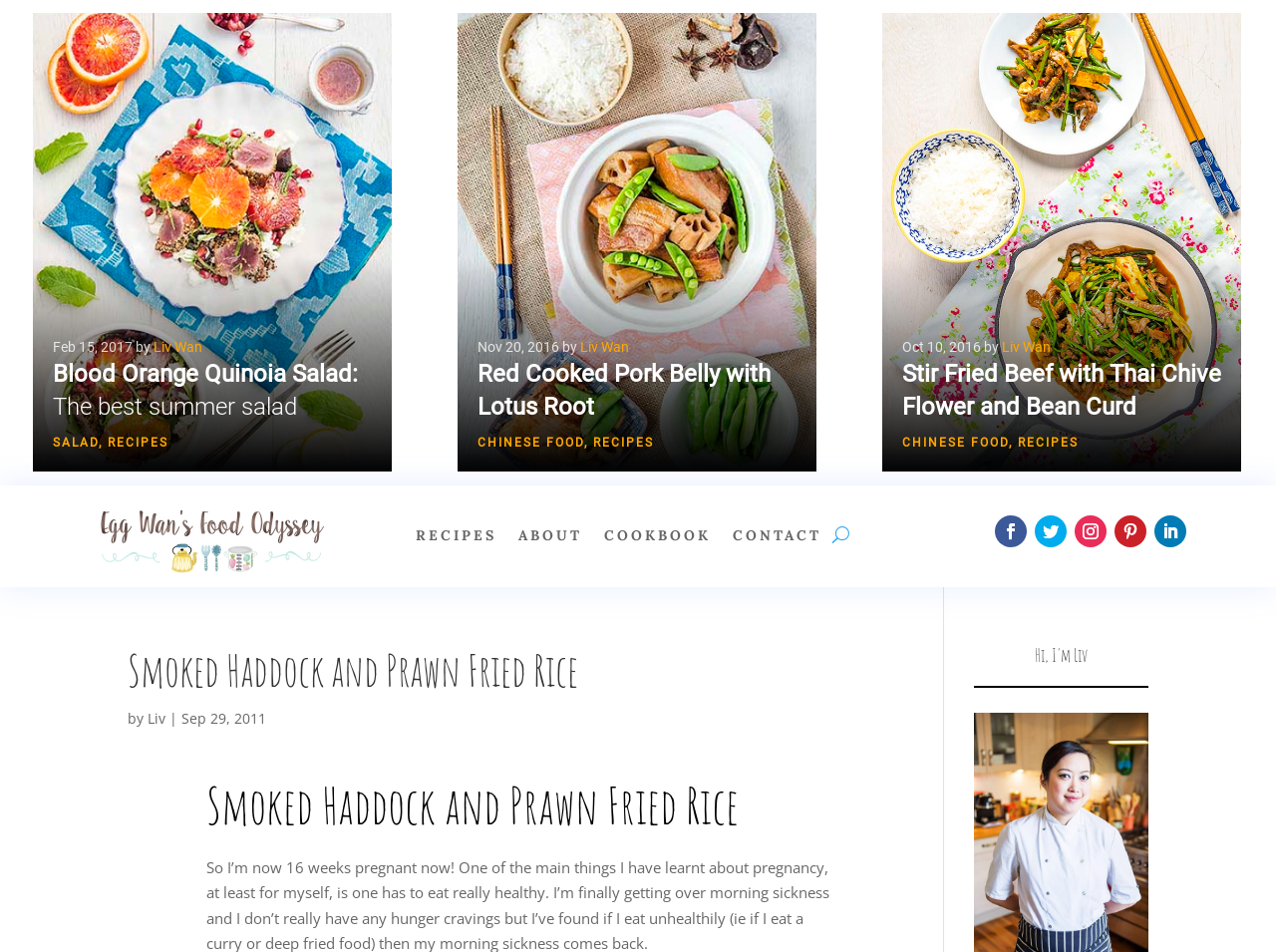Pinpoint the bounding box coordinates of the element to be clicked to execute the instruction: "view the recipe of Blood Orange Quinoa Salad".

[0.085, 0.01, 0.248, 0.033]